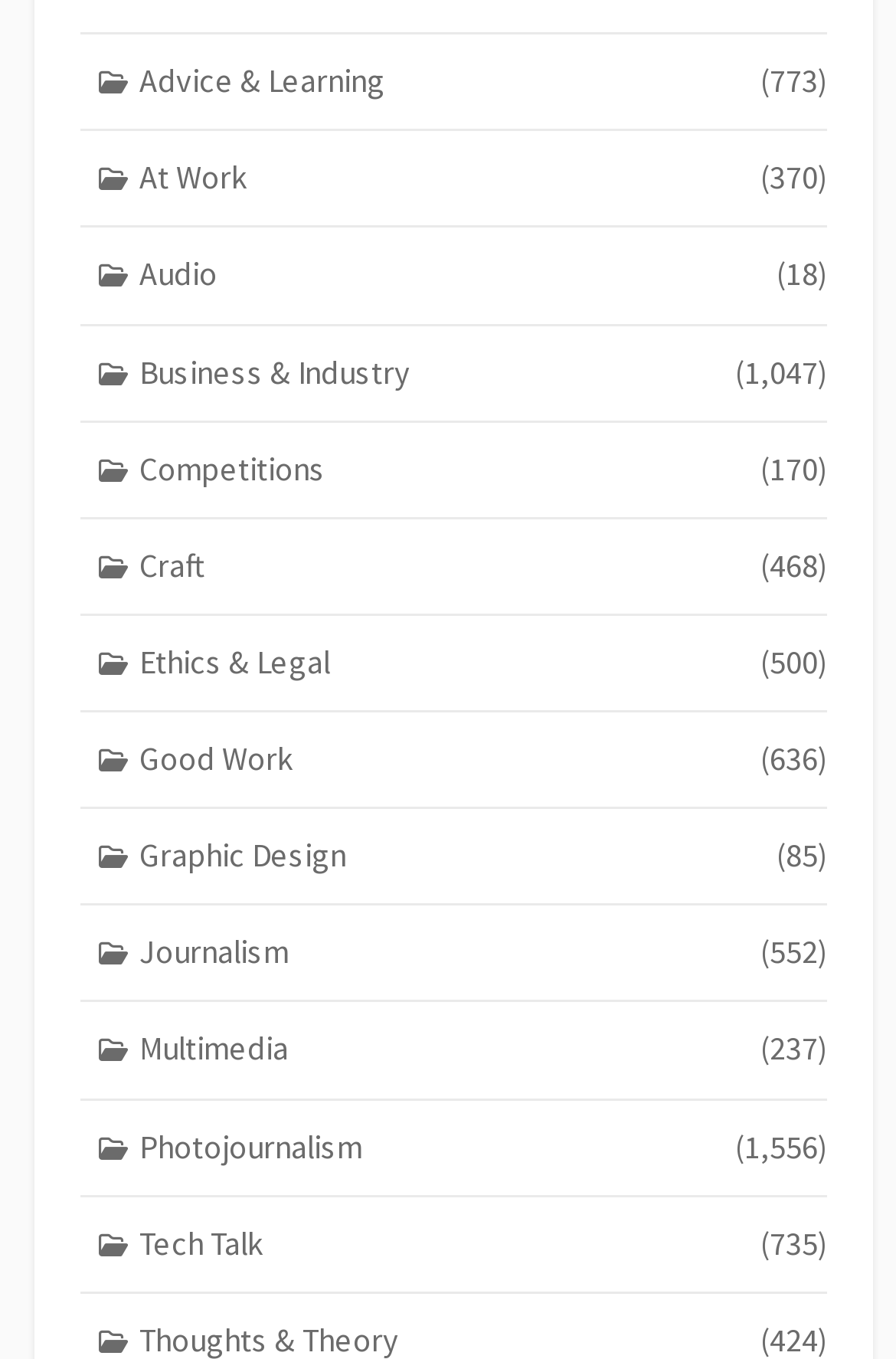Find the bounding box coordinates of the element to click in order to complete this instruction: "Browse At Work". The bounding box coordinates must be four float numbers between 0 and 1, denoted as [left, top, right, bottom].

[0.09, 0.097, 0.923, 0.168]